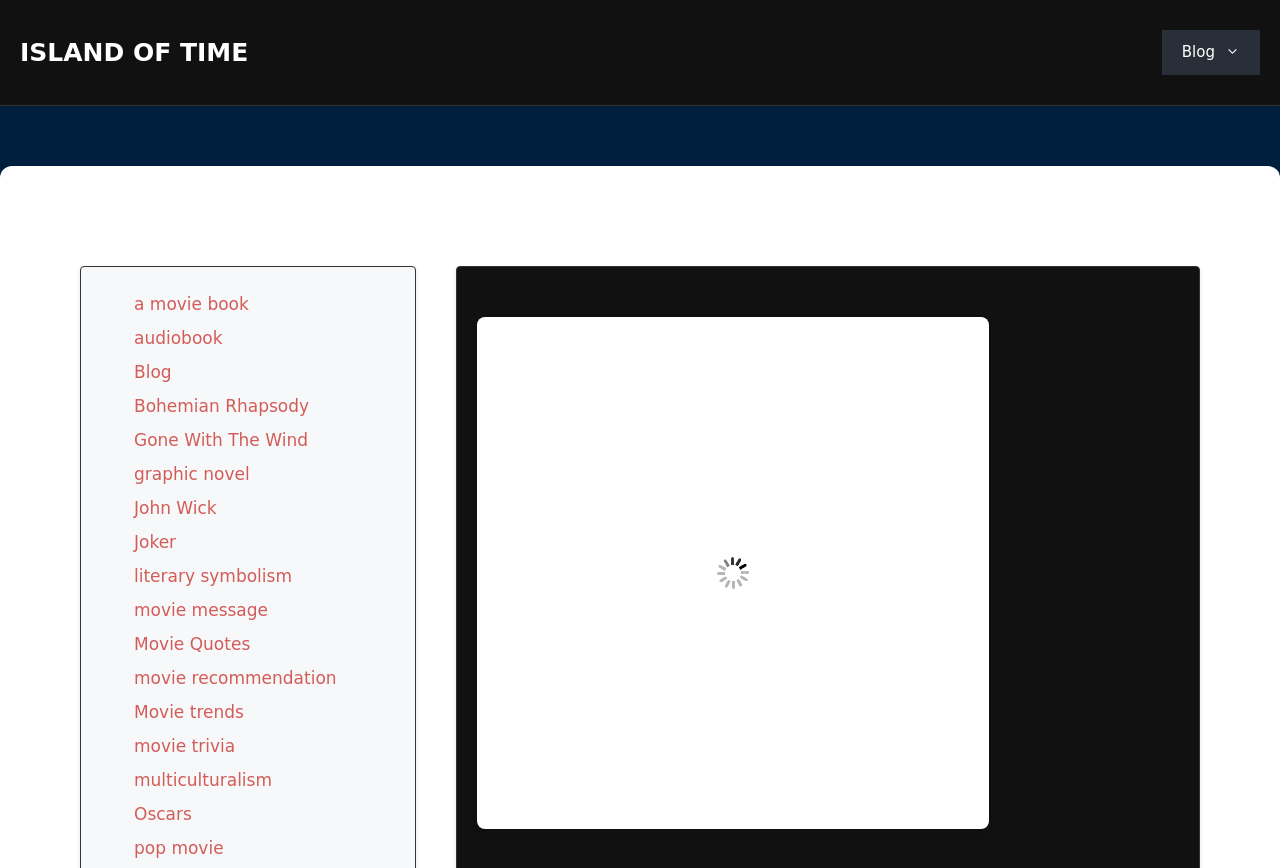Describe all significant elements and features of the webpage.

The webpage is focused on the Funko Pop Nightmare Before Christmas Collection, showcasing its unique aspects in the realm of pop culture merchandise. At the top of the page, there is a banner with the site's name, accompanied by a navigation menu on the right side with a single link to the "Blog" section. 

Below the banner, there is a prominent image titled "The Unrivalled Appeal of Funko Pop Nightmare Before Christmas Collection", which takes up a significant portion of the page. 

On the left side of the page, there are multiple links to various topics, including movies, books, and music, such as "a movie book", "audiobook", "Bohemian Rhapsody", "Gone With The Wind", and more. These links are stacked vertically, with the topmost link being "ISLAND OF TIME". 

There are a total of 17 links on the left side, each with a distinct title, and they appear to be categorized by theme. The links are densely packed, with minimal spacing between them, and they occupy a significant portion of the left side of the page.